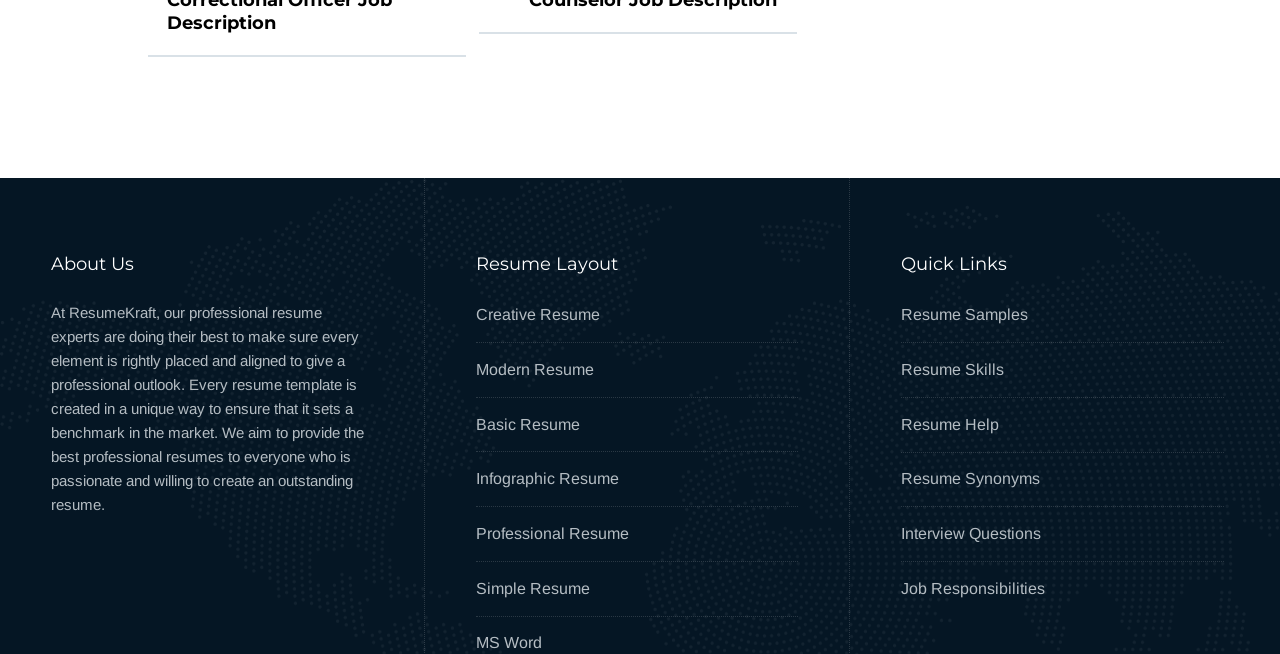Determine the bounding box coordinates of the clickable region to execute the instruction: "go to Resume Samples". The coordinates should be four float numbers between 0 and 1, denoted as [left, top, right, bottom].

[0.704, 0.468, 0.803, 0.494]